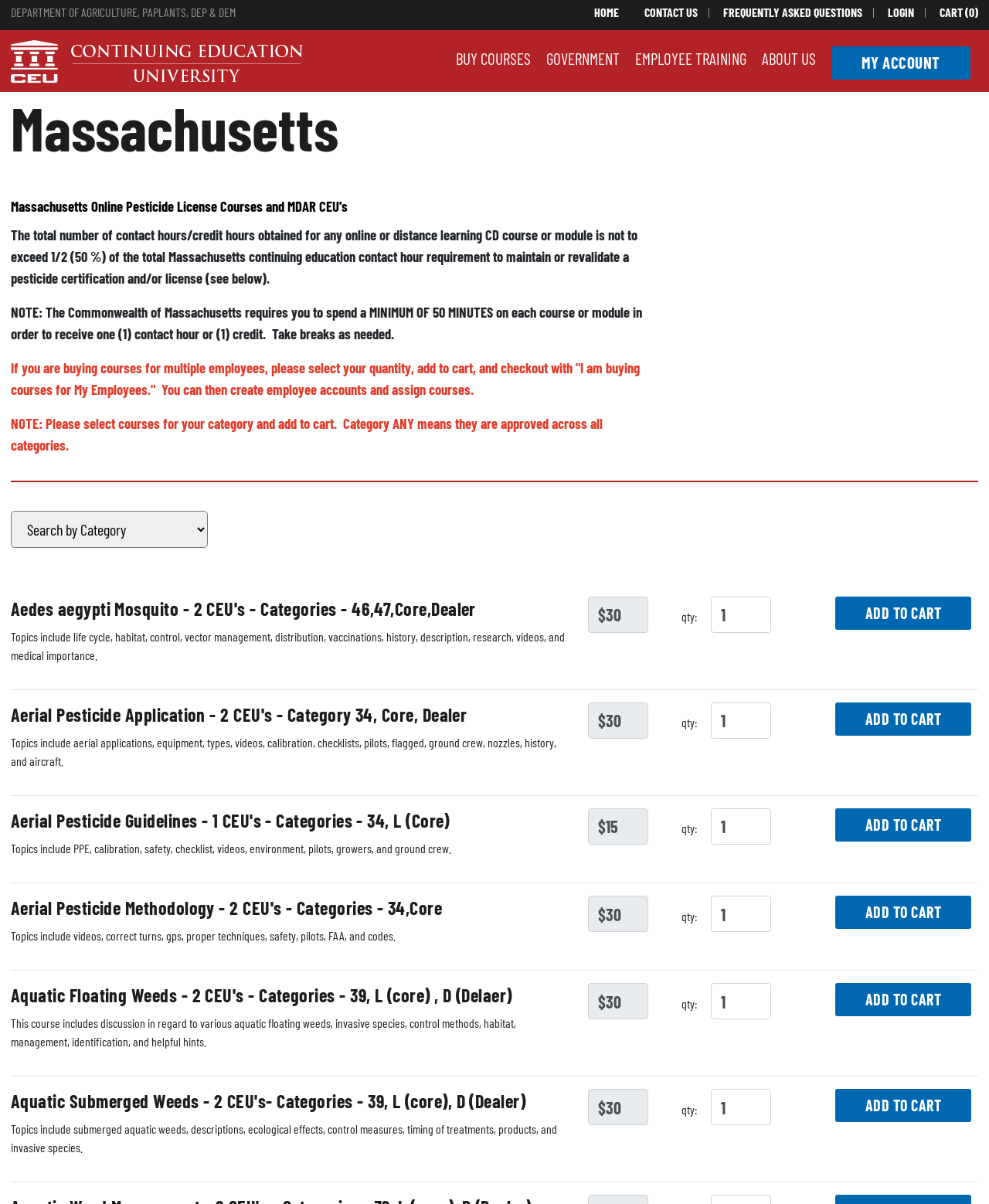Please identify the bounding box coordinates of the clickable region that I should interact with to perform the following instruction: "Select a quantity for 'Aerial Pesticide Application - 2 CEU's' course". The coordinates should be expressed as four float numbers between 0 and 1, i.e., [left, top, right, bottom].

[0.719, 0.583, 0.779, 0.614]